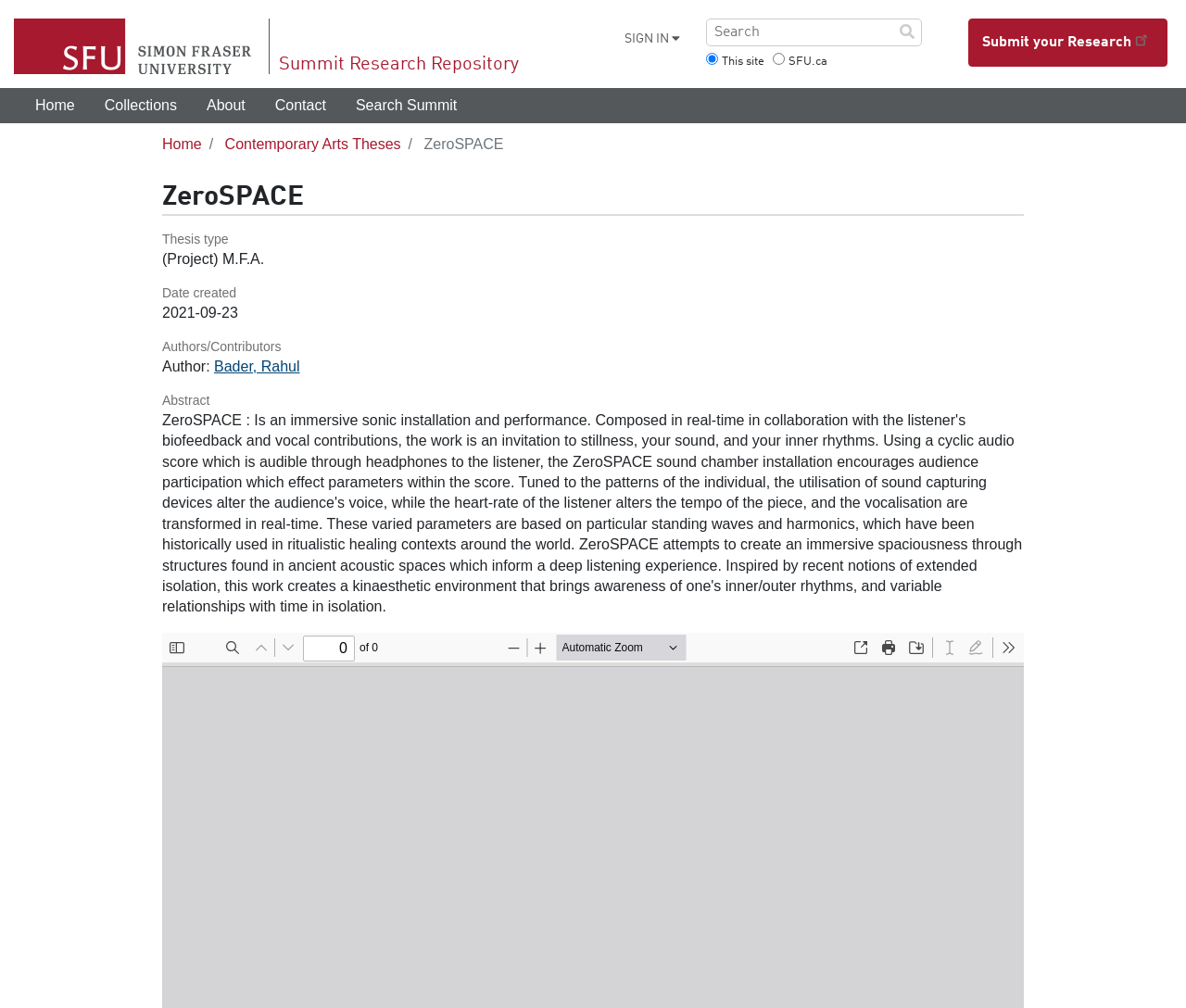Please identify the bounding box coordinates of the area that needs to be clicked to fulfill the following instruction: "Sign in to the website."

[0.521, 0.023, 0.58, 0.056]